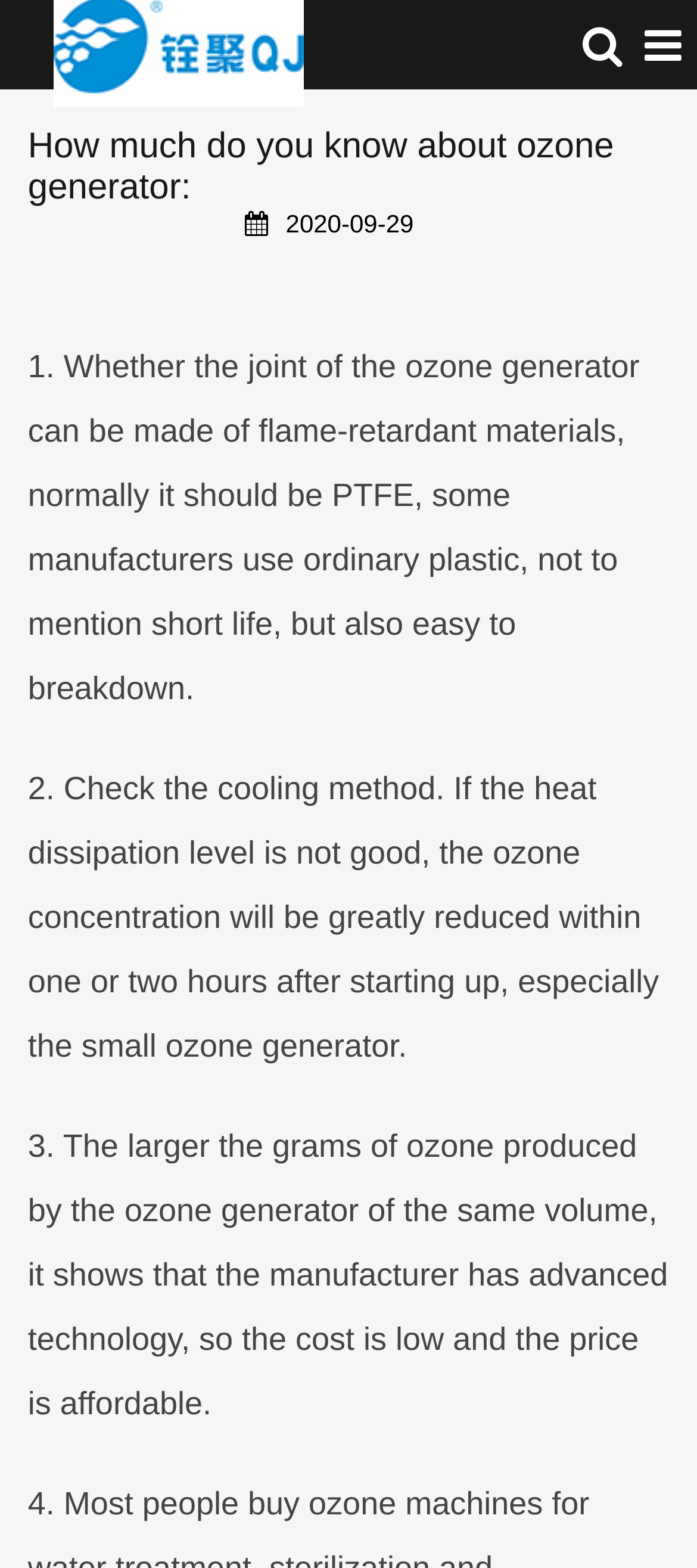Answer the question below in one word or phrase:
When was the webpage last updated?

2020-09-29